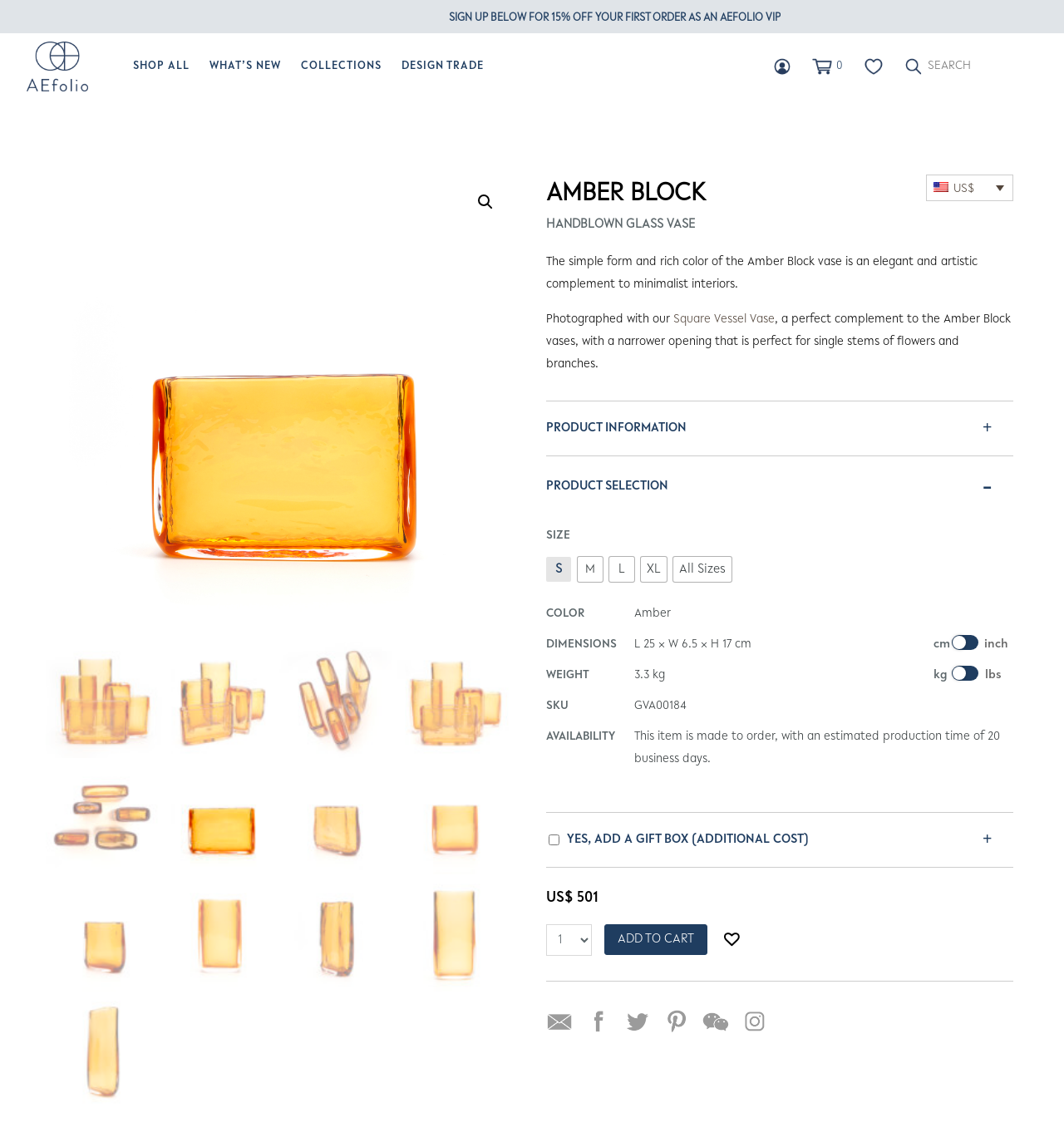Please provide a comprehensive response to the question below by analyzing the image: 
What is the weight of the vase?

The weight of the vase can be found in the 'WEIGHT' section which says '3.3 kg'.